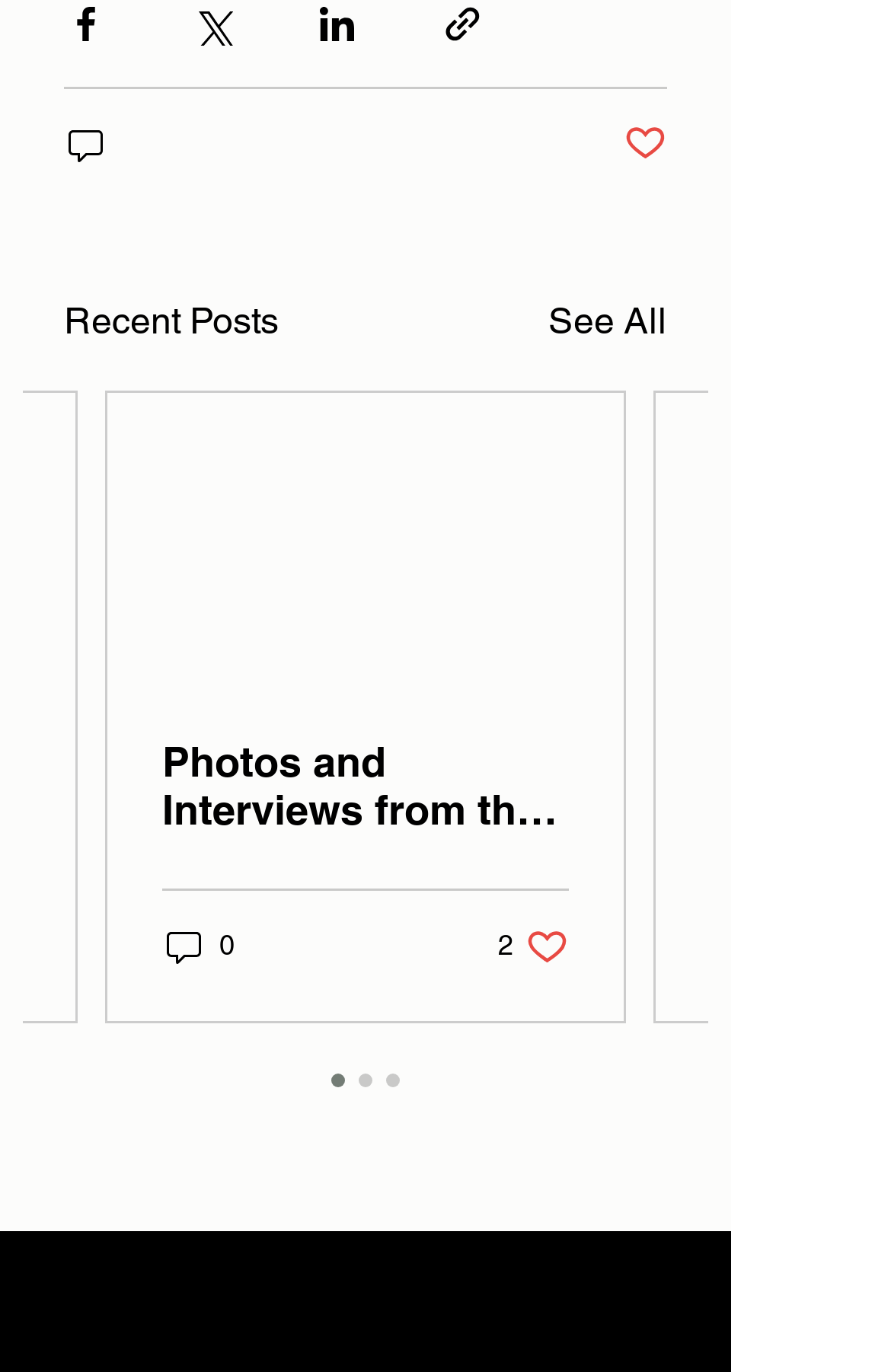Bounding box coordinates must be specified in the format (top-left x, top-left y, bottom-right x, bottom-right y). All values should be floating point numbers between 0 and 1. What are the bounding box coordinates of the UI element described as: Post not marked as liked

[0.7, 0.088, 0.749, 0.123]